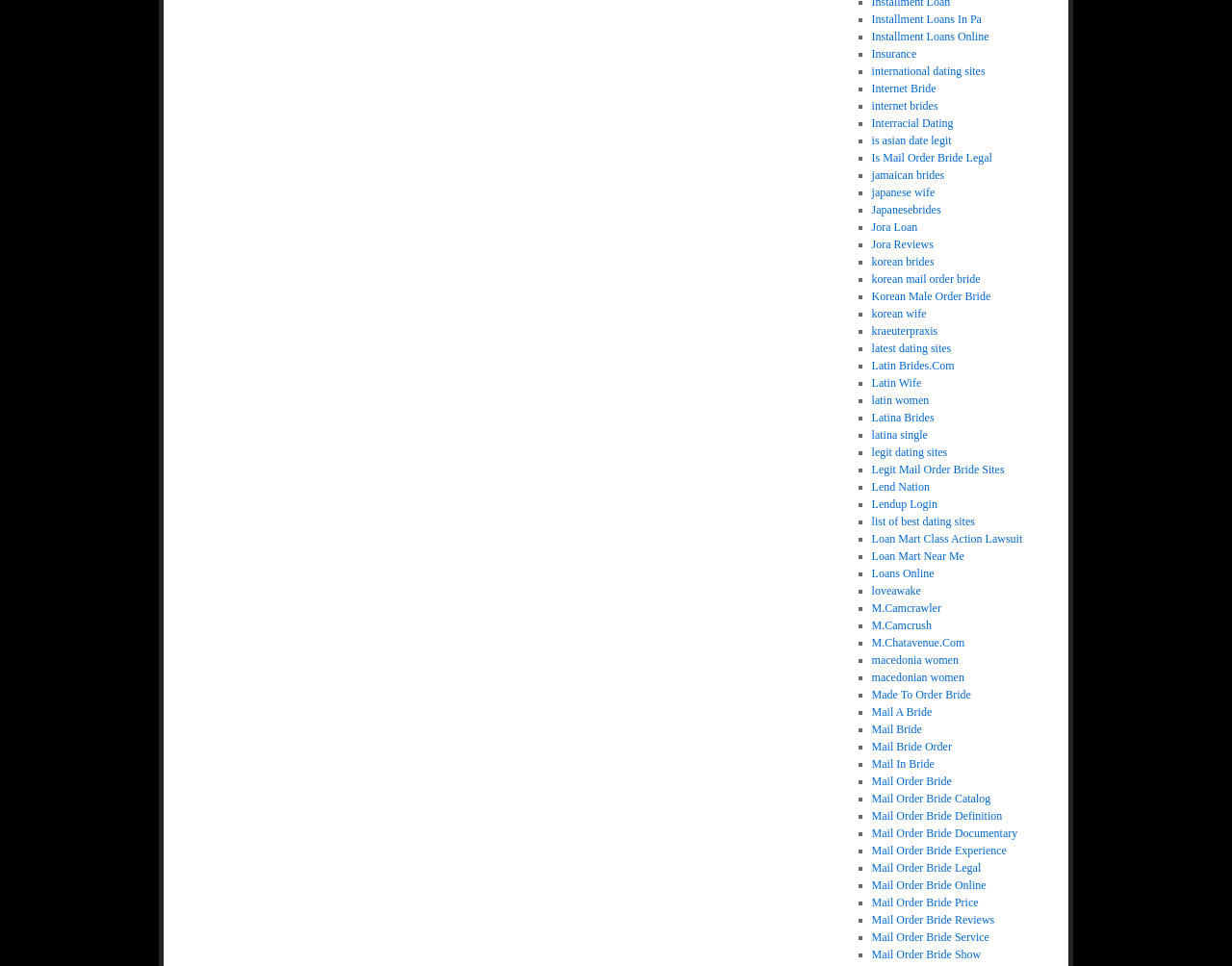Locate the bounding box coordinates of the clickable element to fulfill the following instruction: "Click on Installment Loans In Pa". Provide the coordinates as four float numbers between 0 and 1 in the format [left, top, right, bottom].

[0.707, 0.013, 0.797, 0.027]